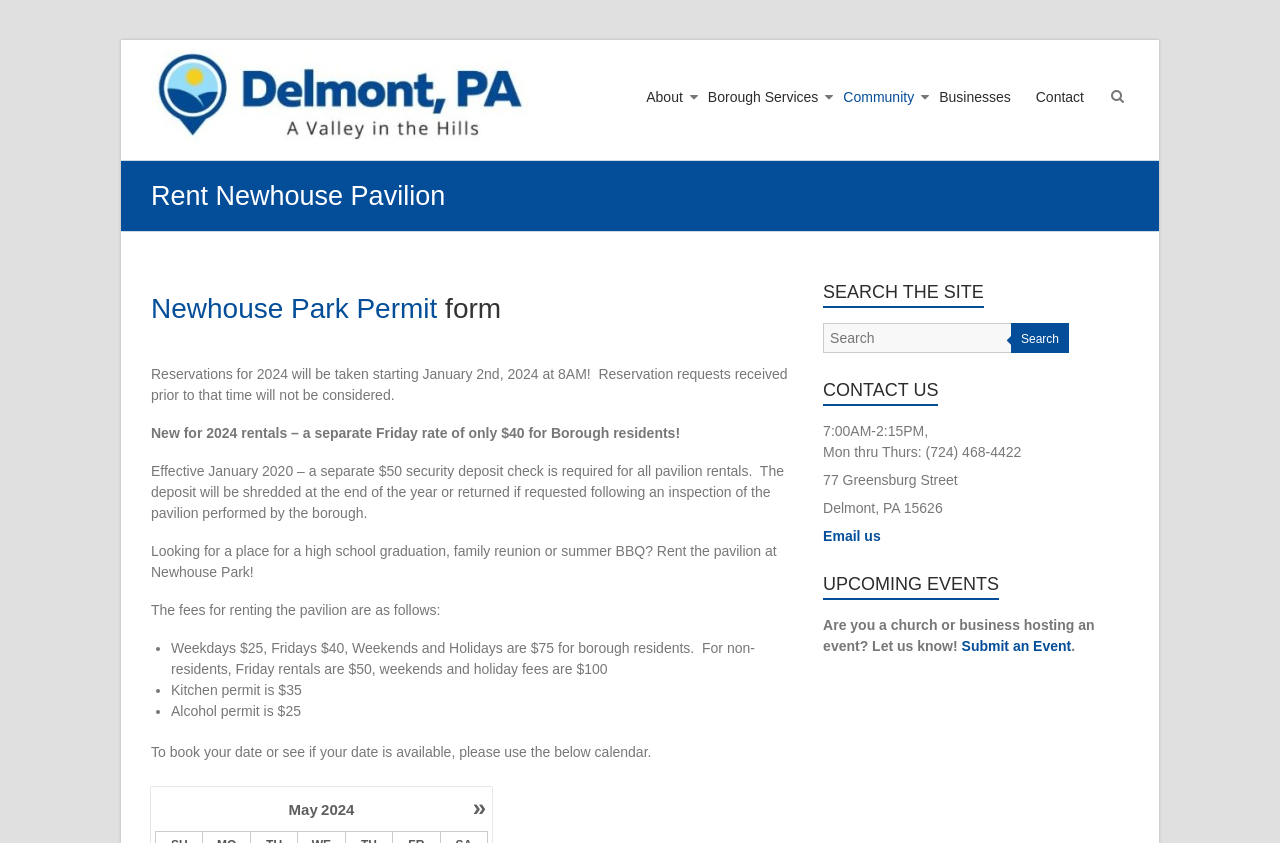What is the fee for renting the pavilion on a Friday for a non-resident?
Refer to the image and provide a one-word or short phrase answer.

$50